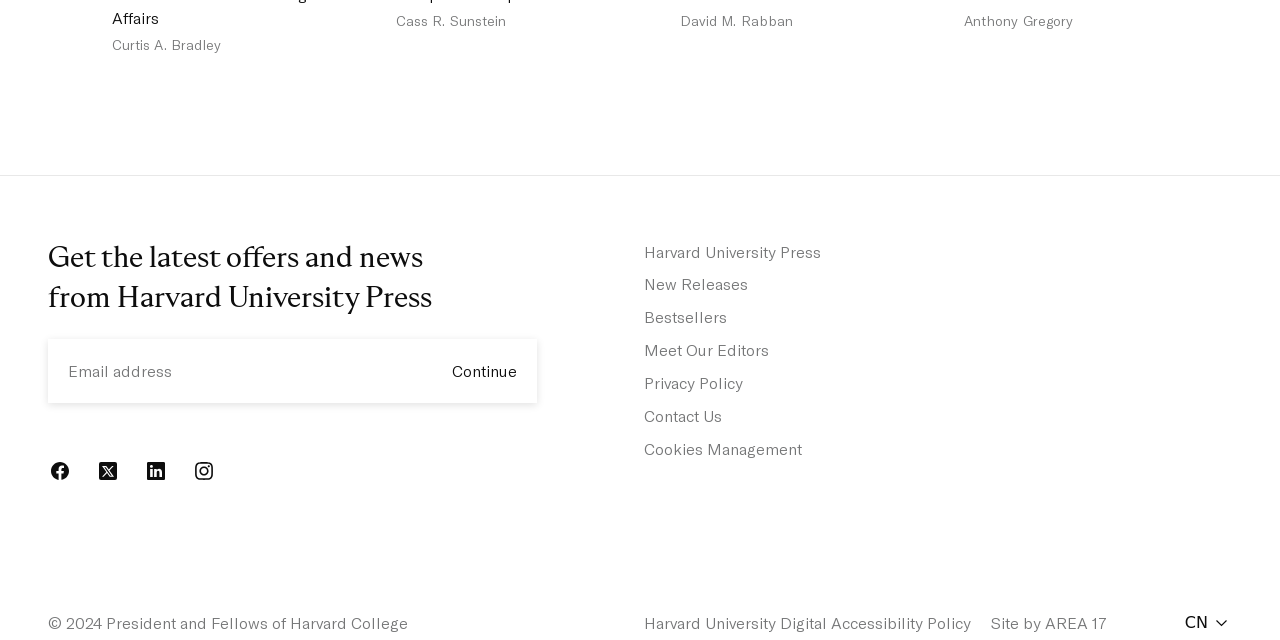Provide the bounding box coordinates of the HTML element described by the text: "Facebook".

[0.038, 0.717, 0.056, 0.754]